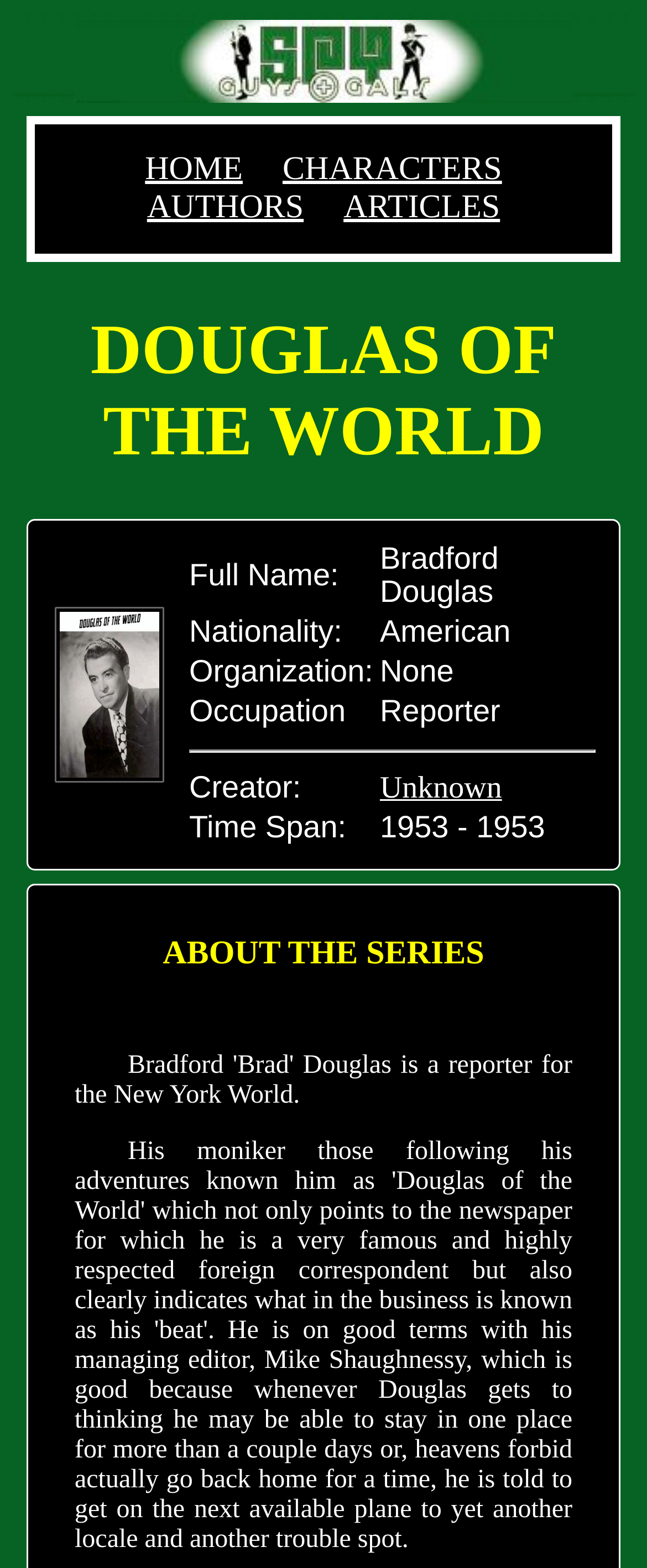What is the nationality of Bradford Douglas?
Using the information from the image, give a concise answer in one word or a short phrase.

American